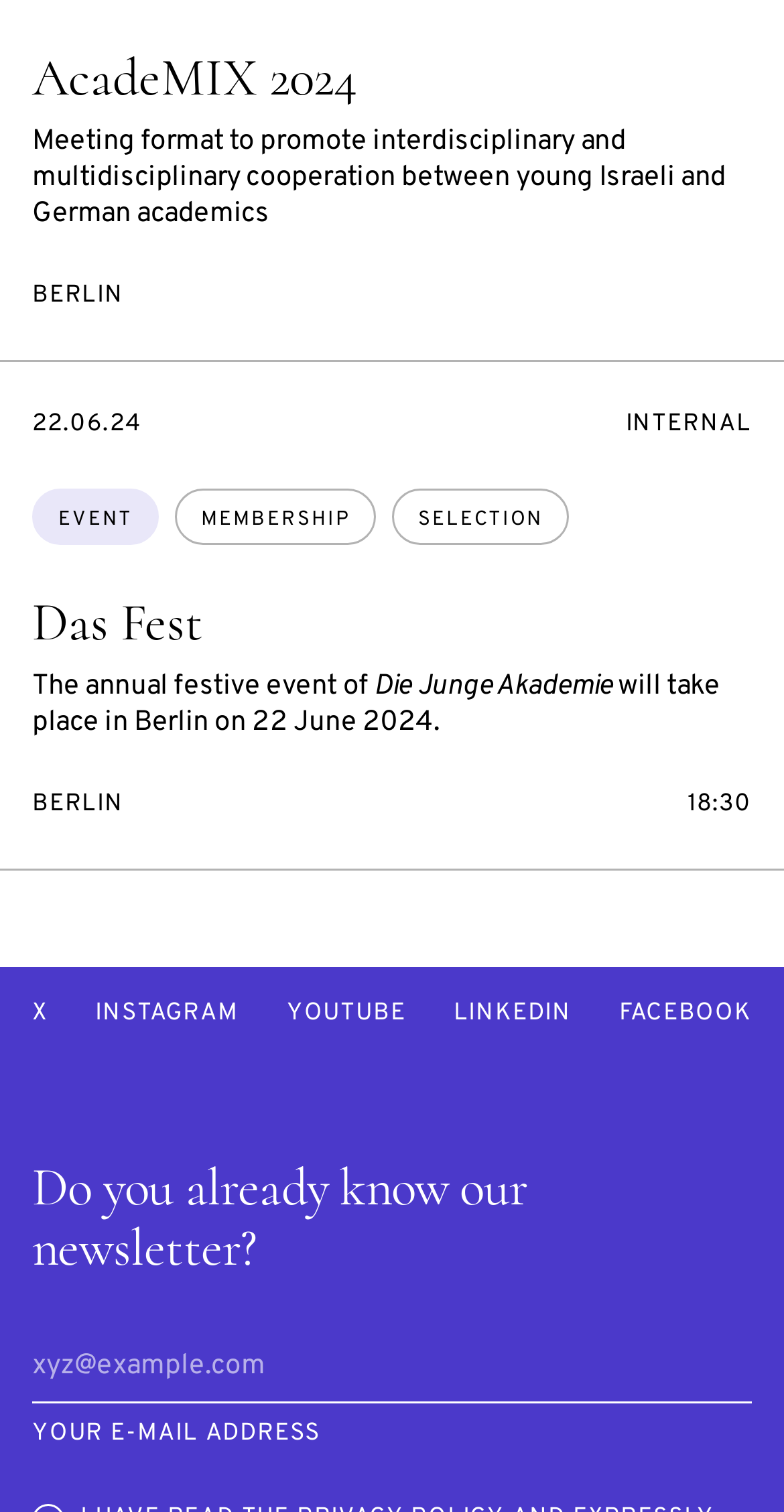Identify and provide the bounding box for the element described by: "X".

[0.041, 0.661, 0.061, 0.681]